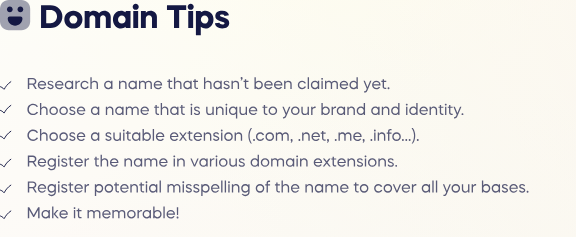Provide a short answer using a single word or phrase for the following question: 
What is the purpose of considering potential misspellings of the domain name?

To enhance memorability